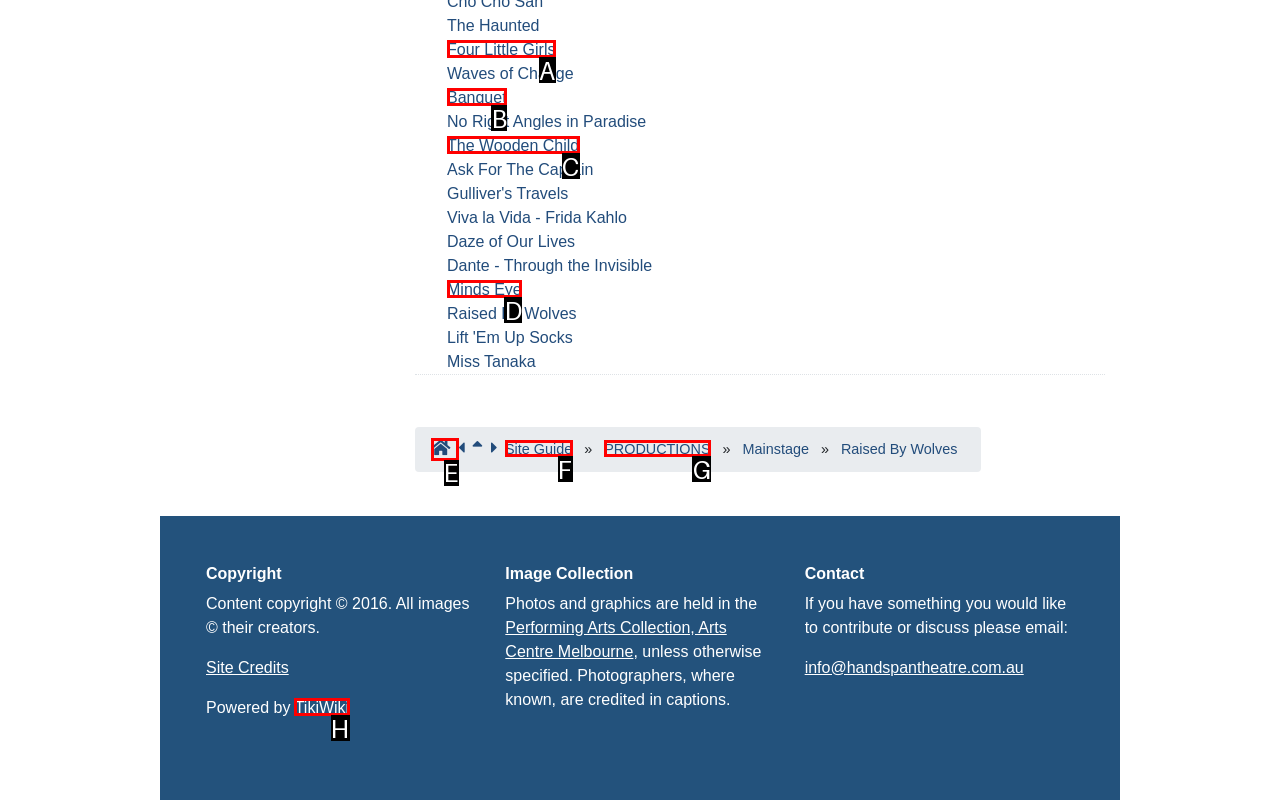Out of the given choices, which letter corresponds to the UI element required to Go to 'Site Guide'? Answer with the letter.

F